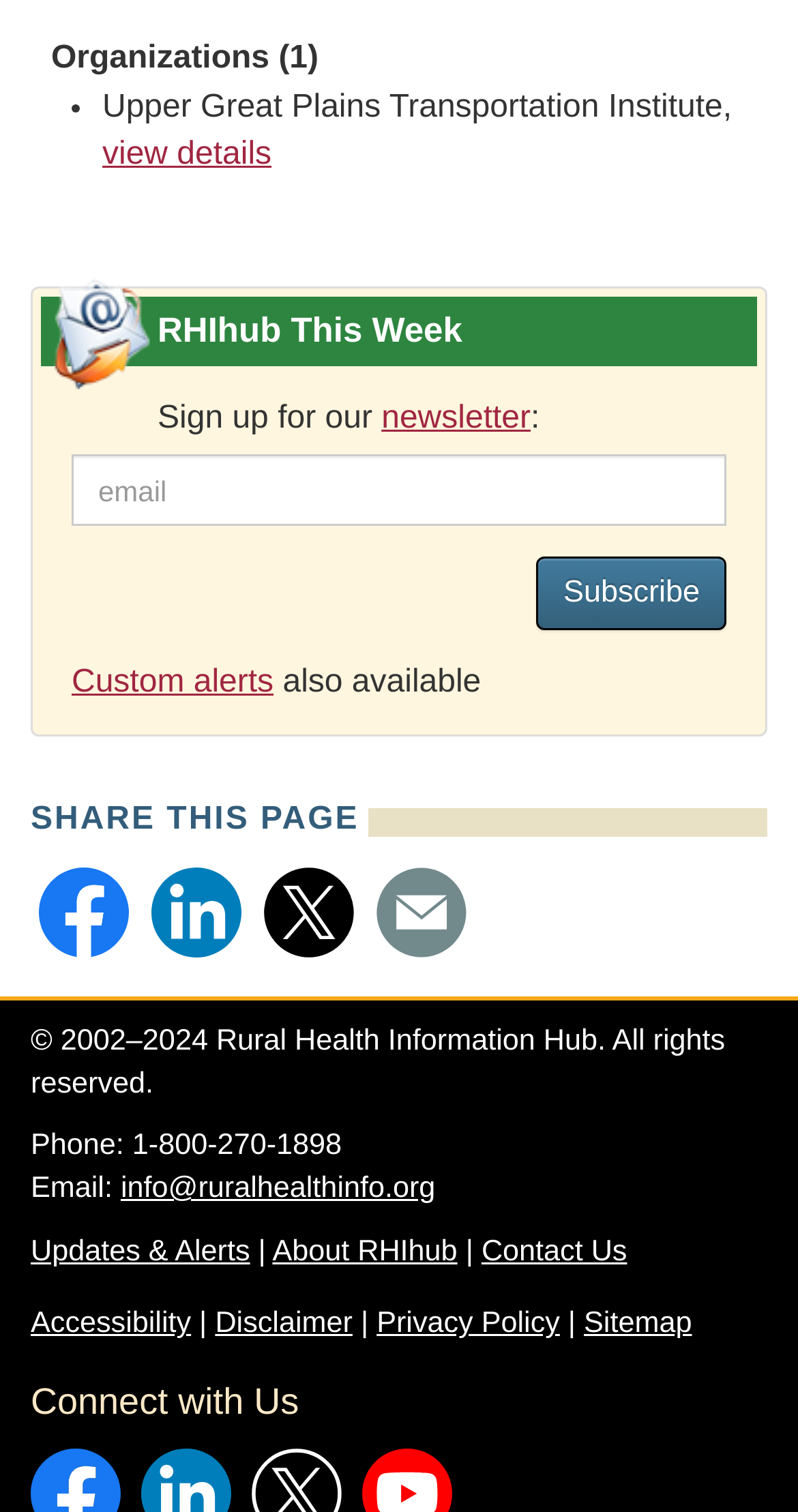Find the bounding box coordinates of the area that needs to be clicked in order to achieve the following instruction: "Select one way trip". The coordinates should be specified as four float numbers between 0 and 1, i.e., [left, top, right, bottom].

None